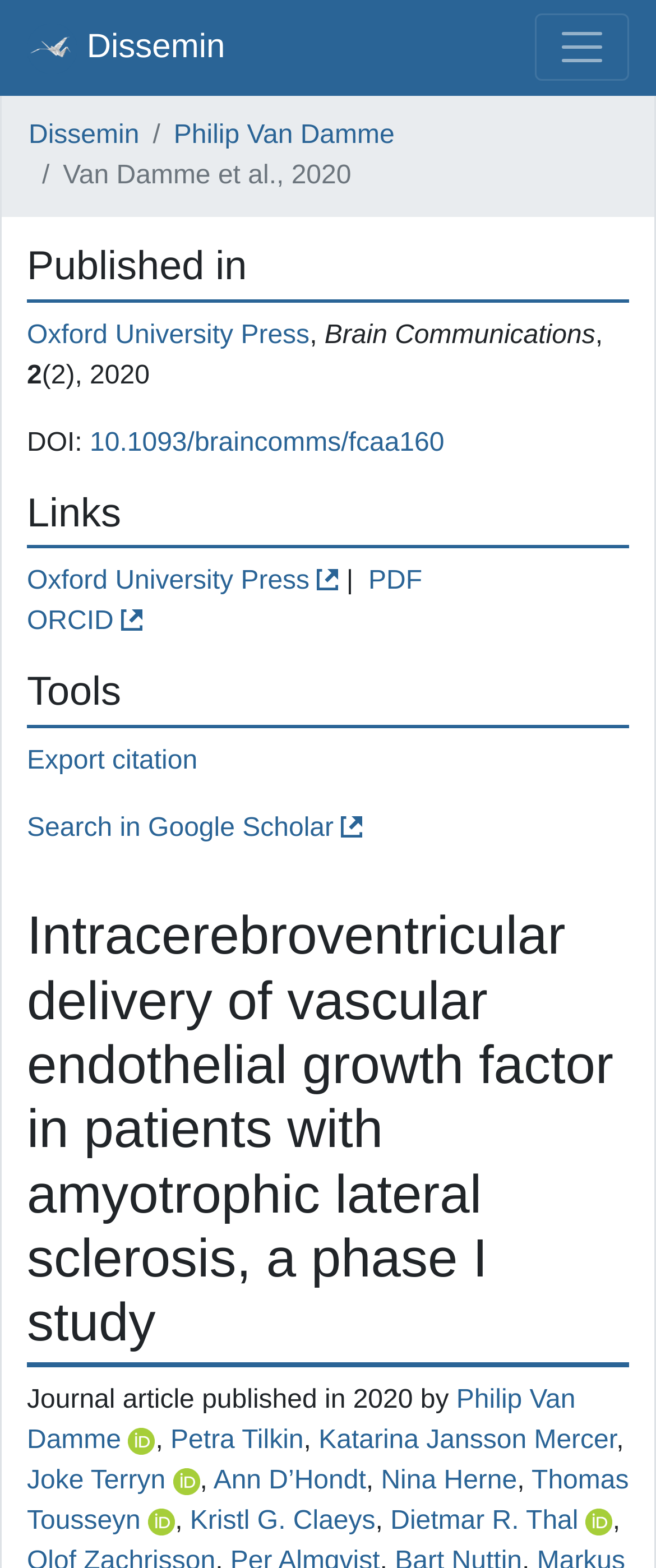Provide a brief response to the question below using one word or phrase:
Who is the first author of the article?

Philip Van Damme